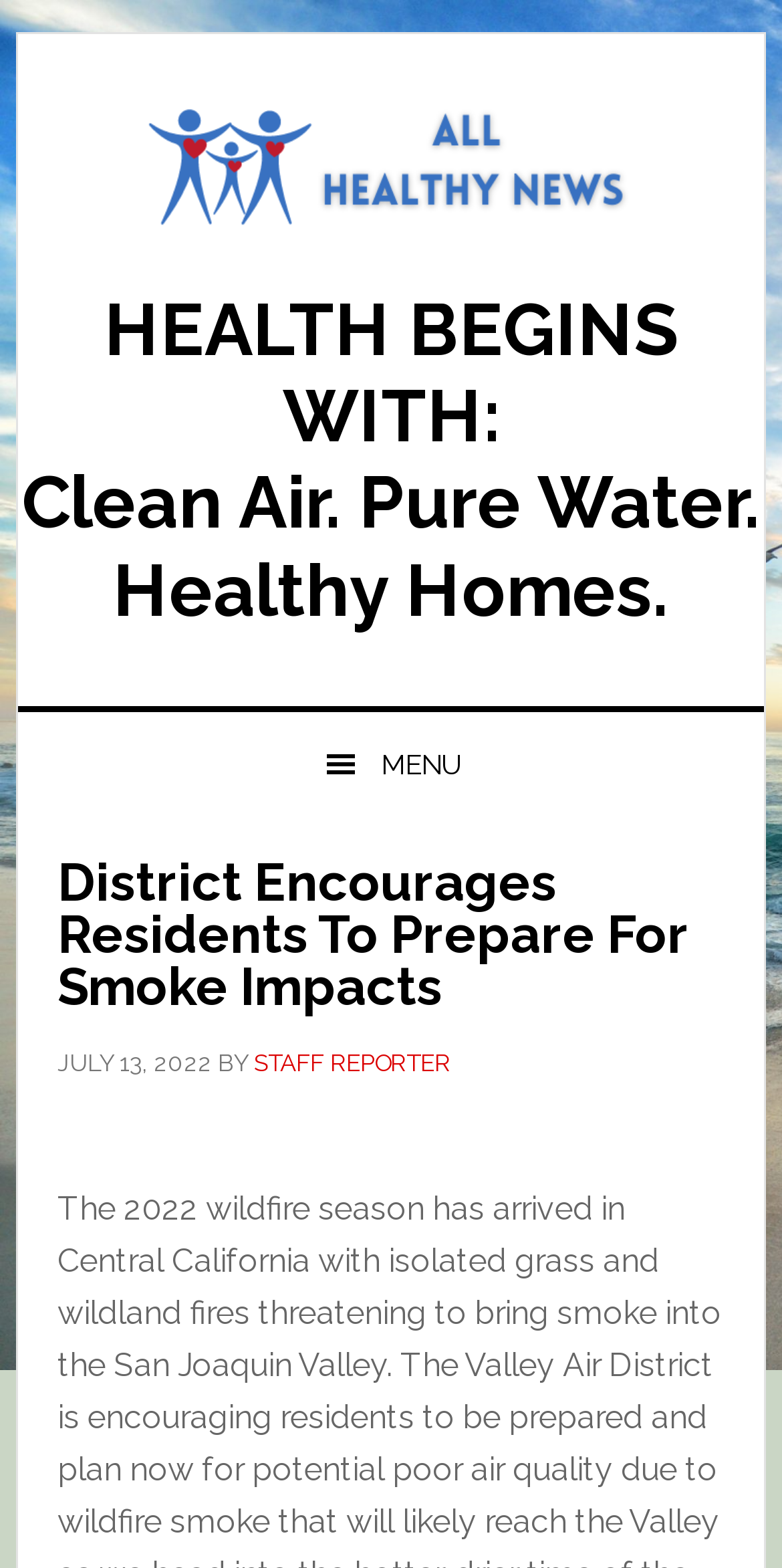Provide the text content of the webpage's main heading.

HEALTH BEGINS WITH:
Clean Air. Pure Water. Healthy Homes.